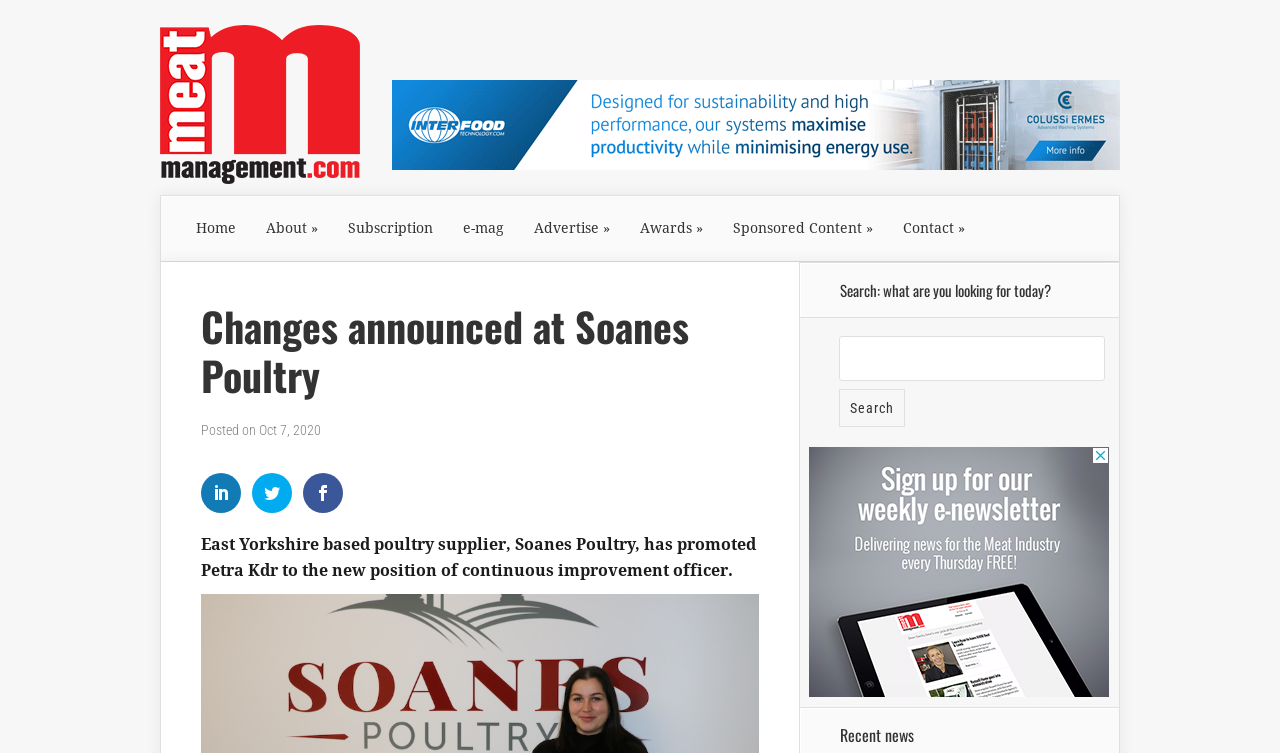Identify the bounding box coordinates for the element that needs to be clicked to fulfill this instruction: "Visit Subscription page". Provide the coordinates in the format of four float numbers between 0 and 1: [left, top, right, bottom].

[0.26, 0.26, 0.35, 0.348]